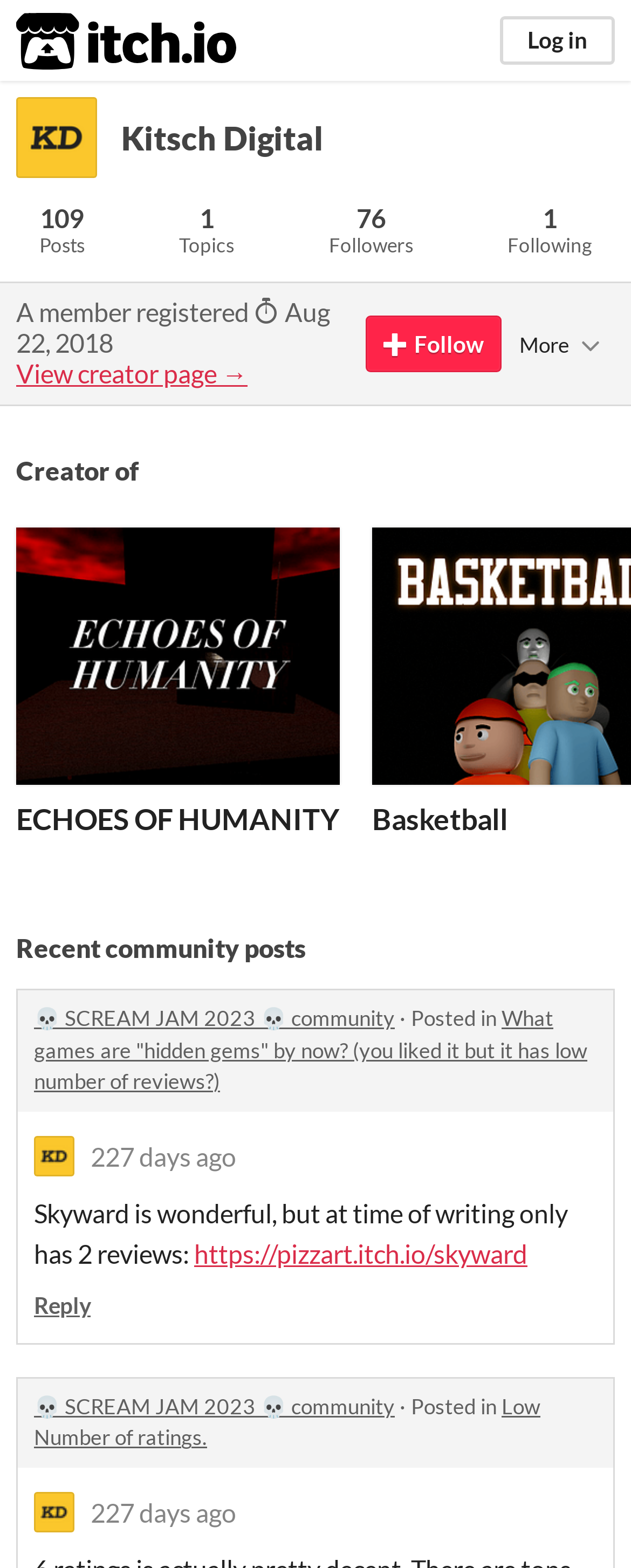Can you show the bounding box coordinates of the region to click on to complete the task described in the instruction: "track order"?

None